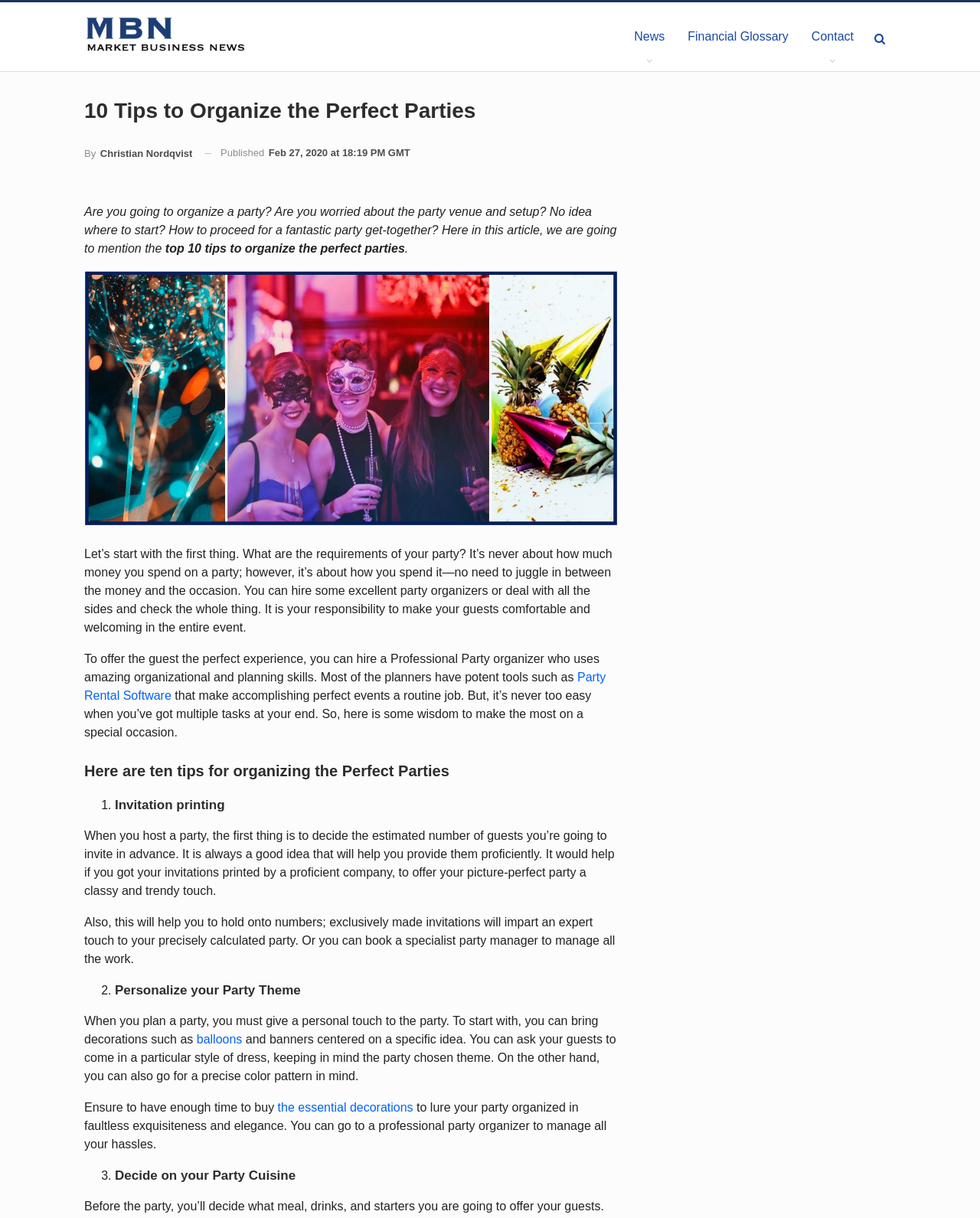Provide a short answer to the following question with just one word or phrase: What is the topic of the article?

Party organization